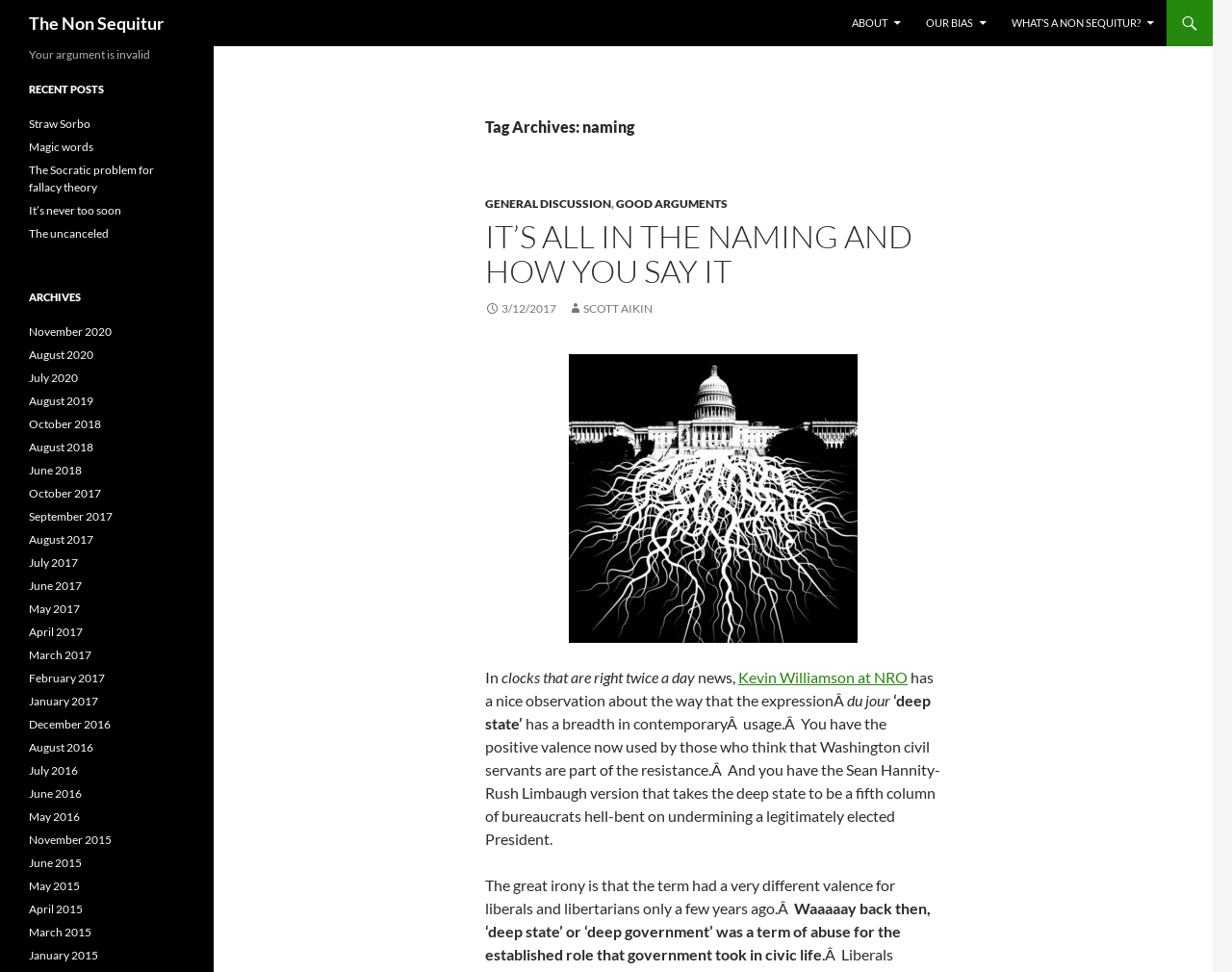Find and specify the bounding box coordinates that correspond to the clickable region for the instruction: "Click on ABOUT".

[0.682, 0.0, 0.741, 0.048]